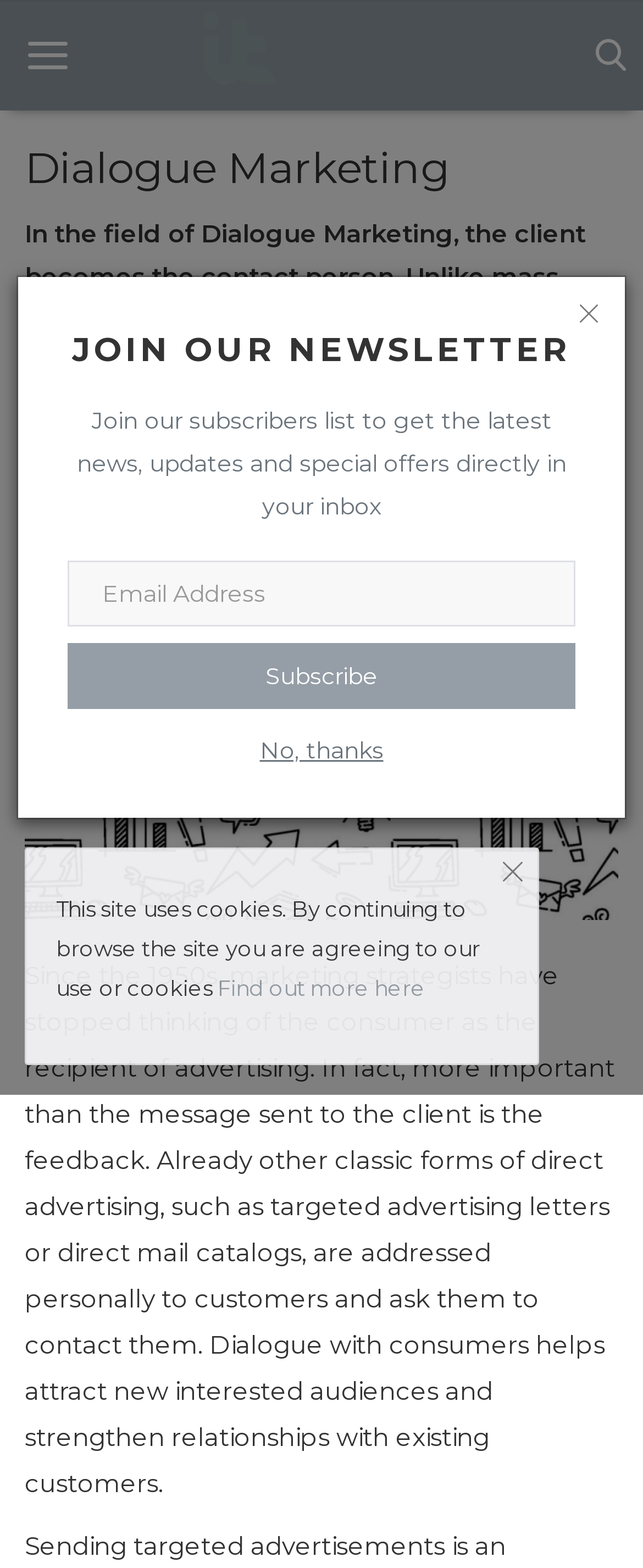Can you pinpoint the bounding box coordinates for the clickable element required for this instruction: "Click the English link"? The coordinates should be four float numbers between 0 and 1, i.e., [left, top, right, bottom].

[0.051, 0.328, 0.192, 0.391]